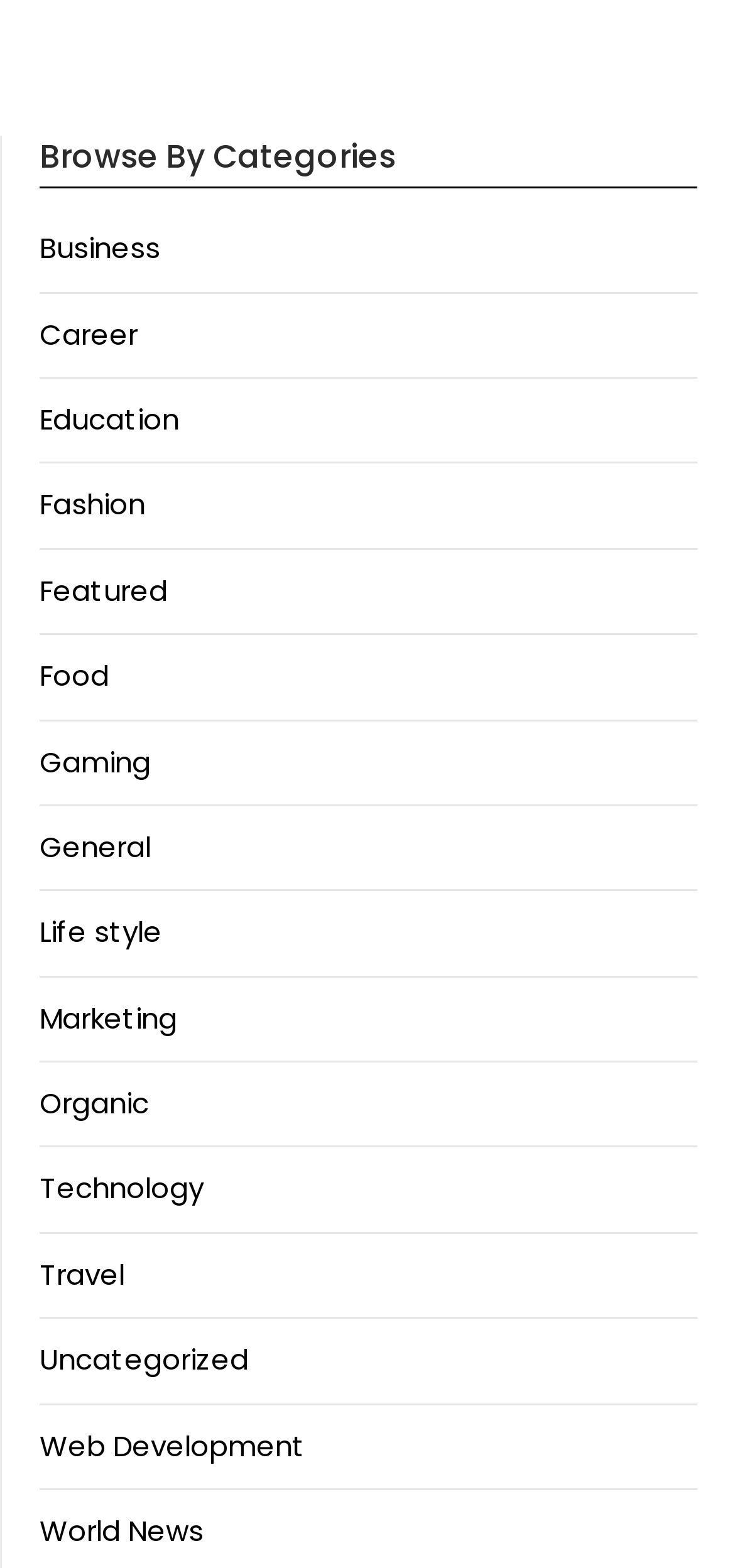Please answer the following question as detailed as possible based on the image: 
Is there a category for Technology?

I scanned the links under the 'Browse By Categories' heading and found a link labeled 'Technology', which indicates that there is a category for Technology.